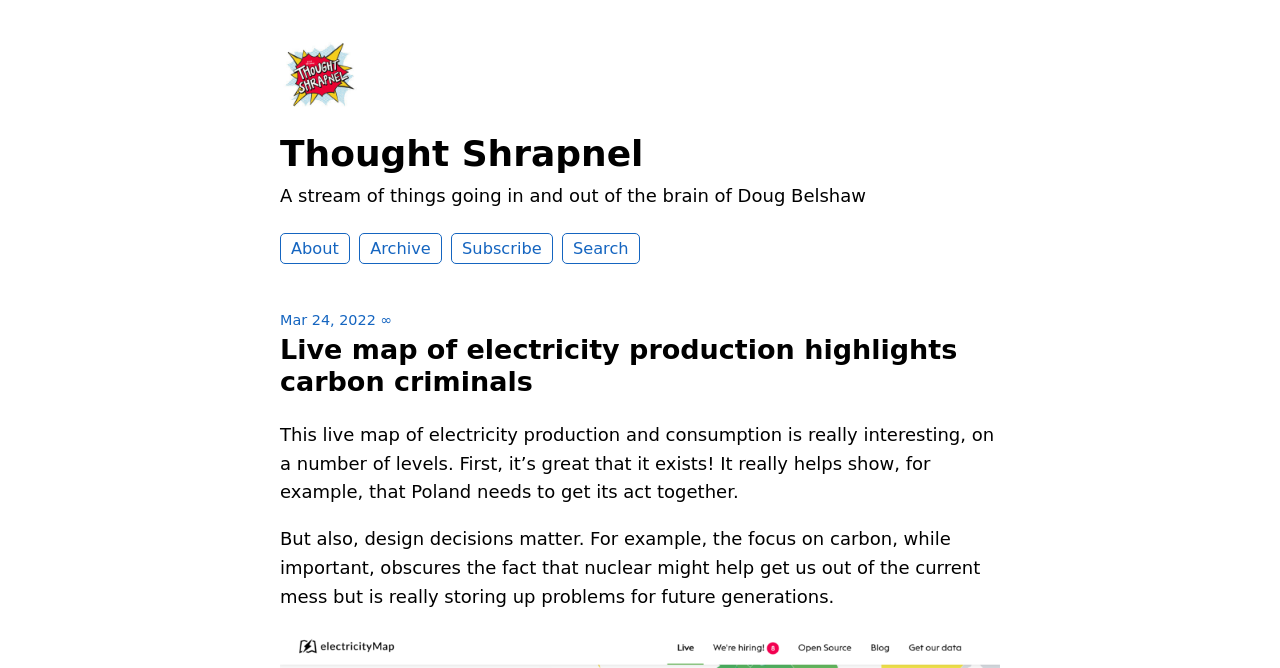Respond to the question below with a concise word or phrase:
How many paragraphs of text are in the main content area?

2